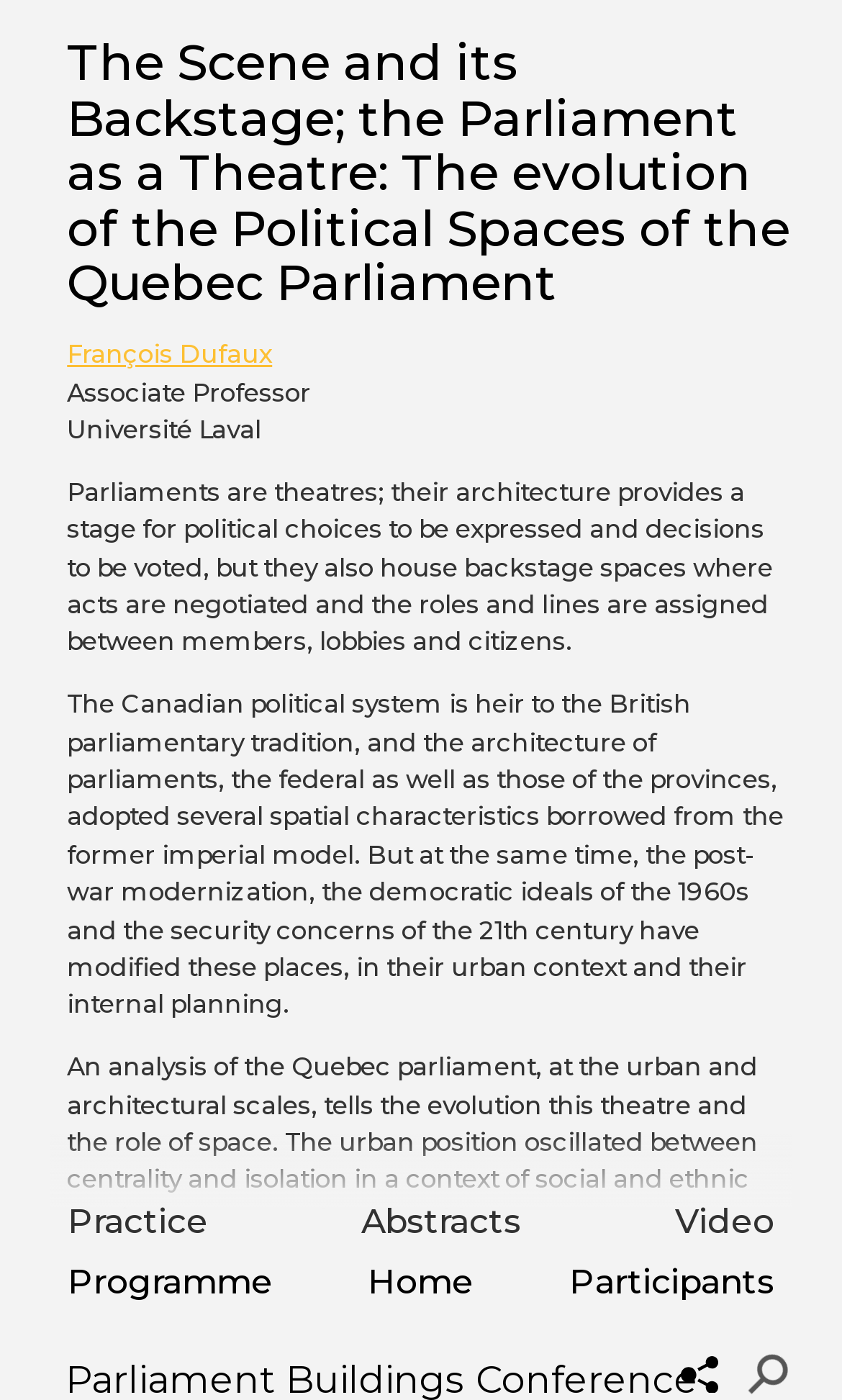Describe the entire webpage, focusing on both content and design.

This webpage appears to be an academic or research-oriented page, focusing on the theme of power, accountability, and democracy in Europe. At the top, there is a title "The Scene and its Backstage; the Parliament as a Theatre: The evolution of the Political Spaces of the Quebec Parliament". 

Below the title, there is a section with information about the author, François Dufaux, who is an Associate Professor at Université Laval. 

Following this, there are two paragraphs of text that discuss the concept of parliaments as theatres, where political choices are expressed and decisions are made, and how the architecture of these spaces has evolved over time, influenced by British parliamentary tradition, modernization, democratic ideals, and security concerns.

In the middle of the page, there are three buttons aligned horizontally, labeled "Practice", "Abstracts", and "Video", which likely provide access to related content or resources.

At the bottom of the page, there is a row of five buttons, including "Programme", "Home", "Participants", and two others. These buttons seem to be navigation links to other sections or pages of the website.

On the bottom right corner of the page, there is a small image, although its content is not specified.